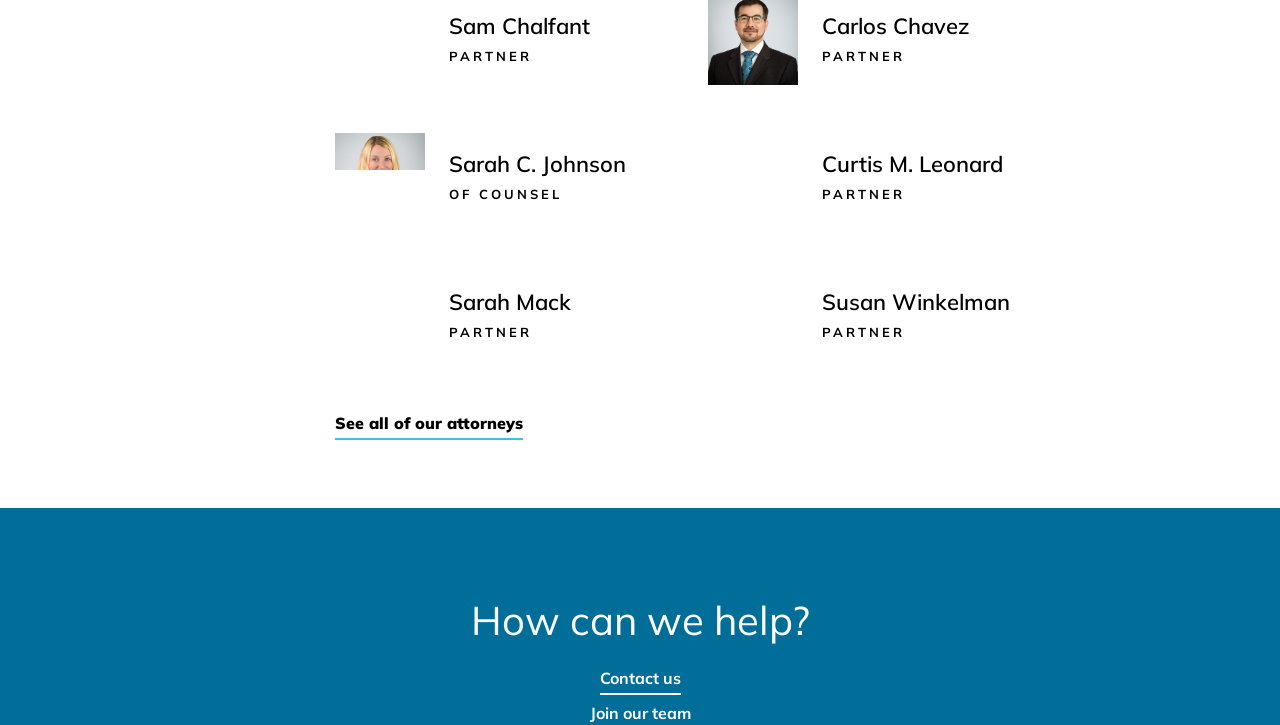Please provide the bounding box coordinates for the UI element as described: "parent_node: Curtis M. Leonard". The coordinates must be four floats between 0 and 1, represented as [left, top, right, bottom].

[0.553, 0.183, 0.624, 0.307]